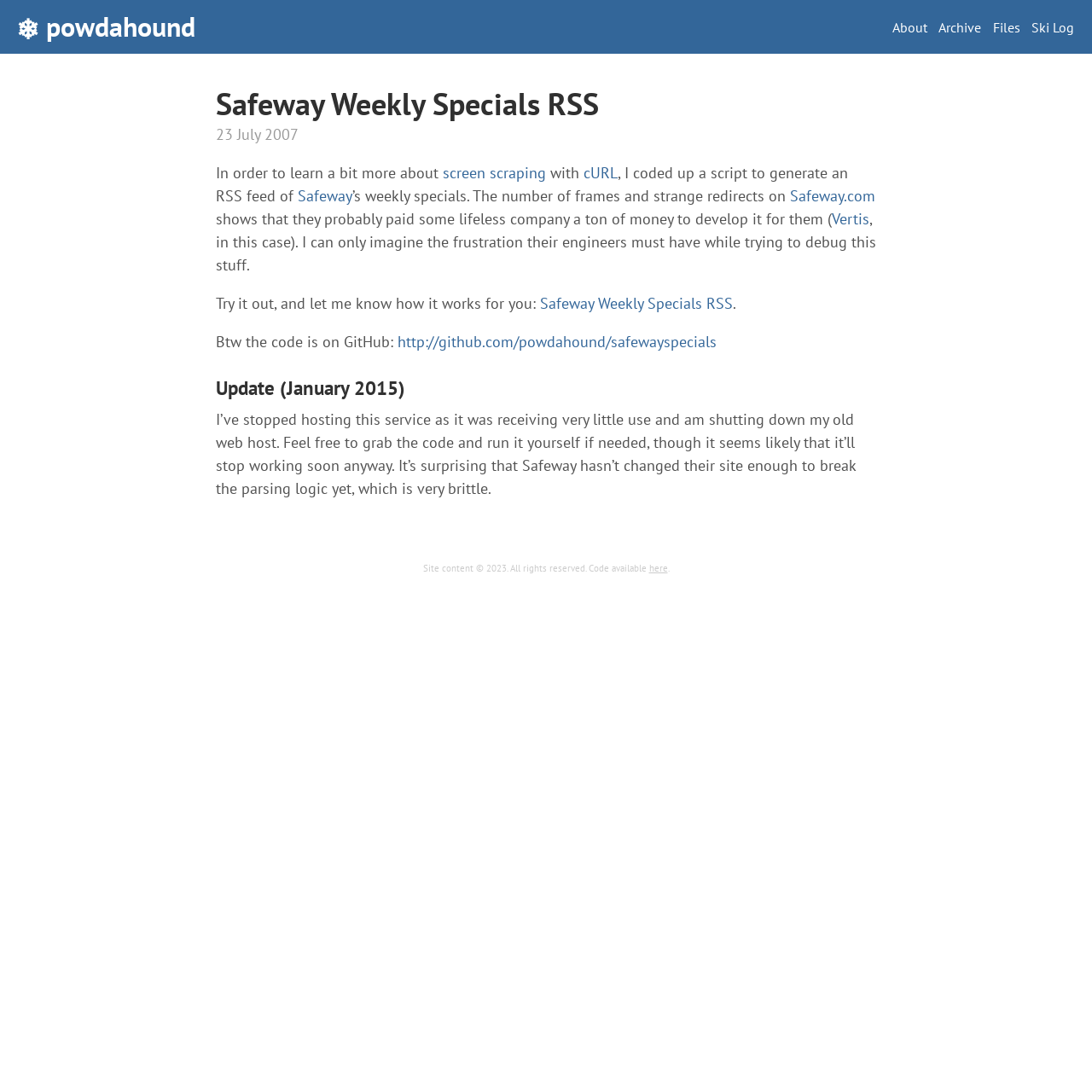Identify the bounding box coordinates of the part that should be clicked to carry out this instruction: "Check out the Archive".

[0.86, 0.019, 0.899, 0.032]